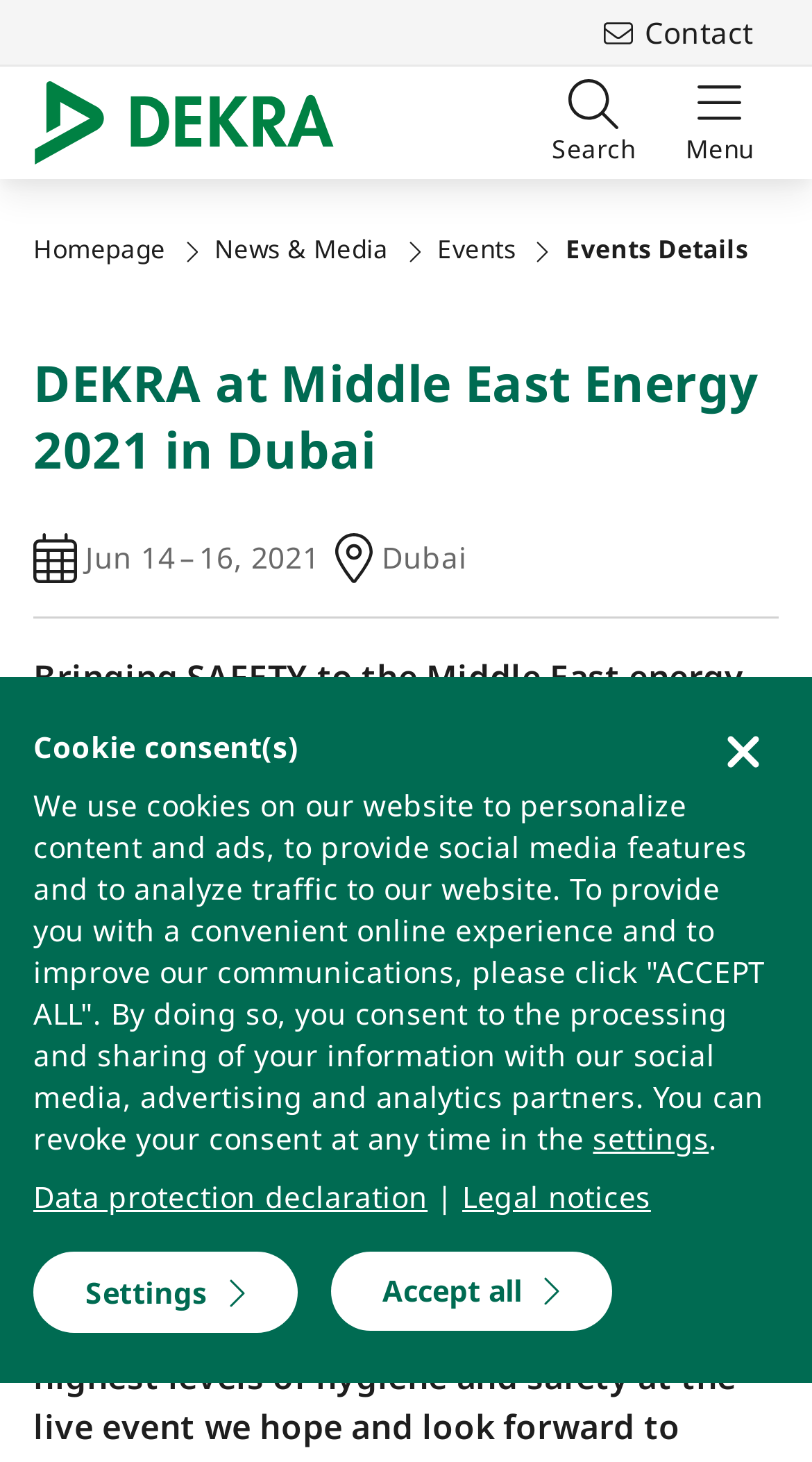Consider the image and give a detailed and elaborate answer to the question: 
What is the name of the company?

I found the name of the company by looking at the logo link 'Logo' which is located at the top of the webpage, indicating that this is the company's logo and the company name is DEKRA.